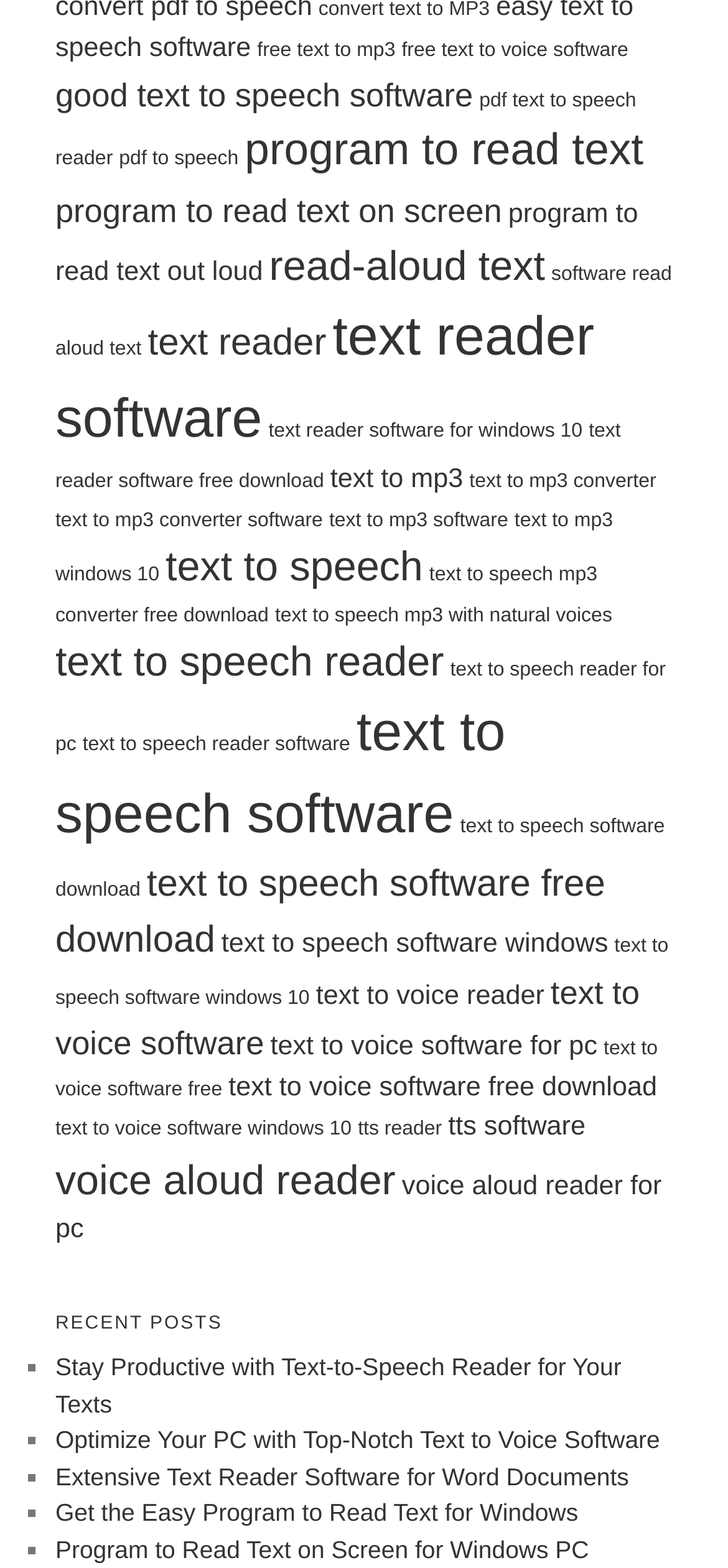Find the bounding box coordinates for the UI element whose description is: "text reader software". The coordinates should be four float numbers between 0 and 1, in the format [left, top, right, bottom].

[0.076, 0.196, 0.816, 0.287]